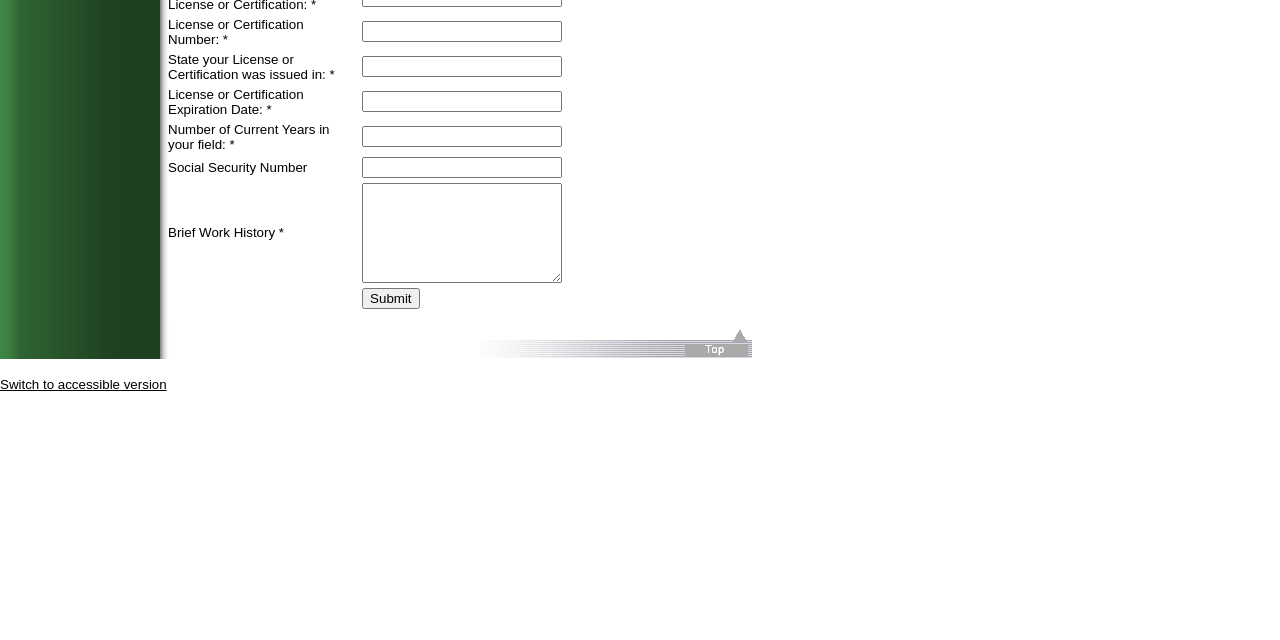Please determine the bounding box of the UI element that matches this description: Switch to accessible version. The coordinates should be given as (top-left x, top-left y, bottom-right x, bottom-right y), with all values between 0 and 1.

[0.0, 0.59, 0.13, 0.613]